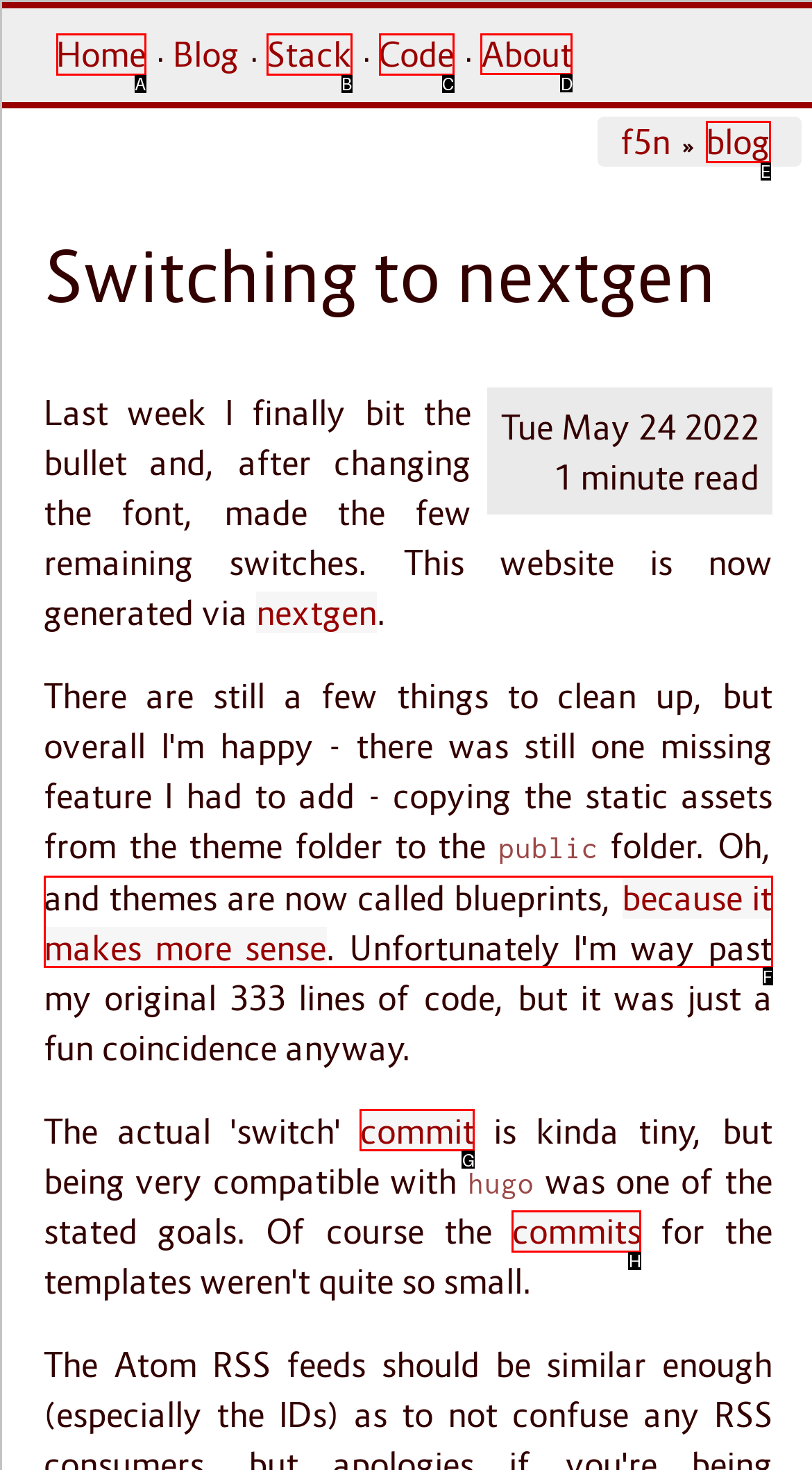Identify the HTML element to select in order to accomplish the following task: Read the article about Clearpath EPM CEO Mike Johnson
Reply with the letter of the chosen option from the given choices directly.

None